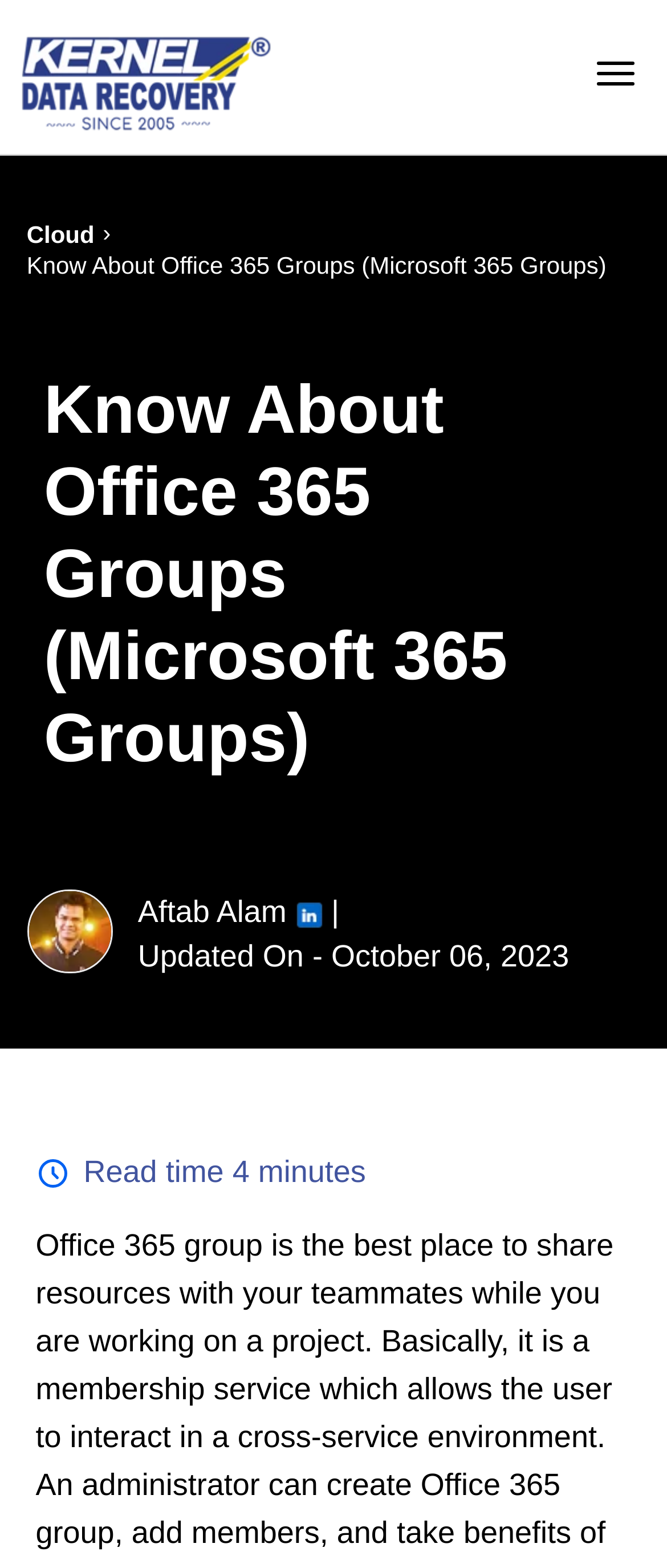How many minutes does it take to read the article?
Answer with a single word or short phrase according to what you see in the image.

4 minutes